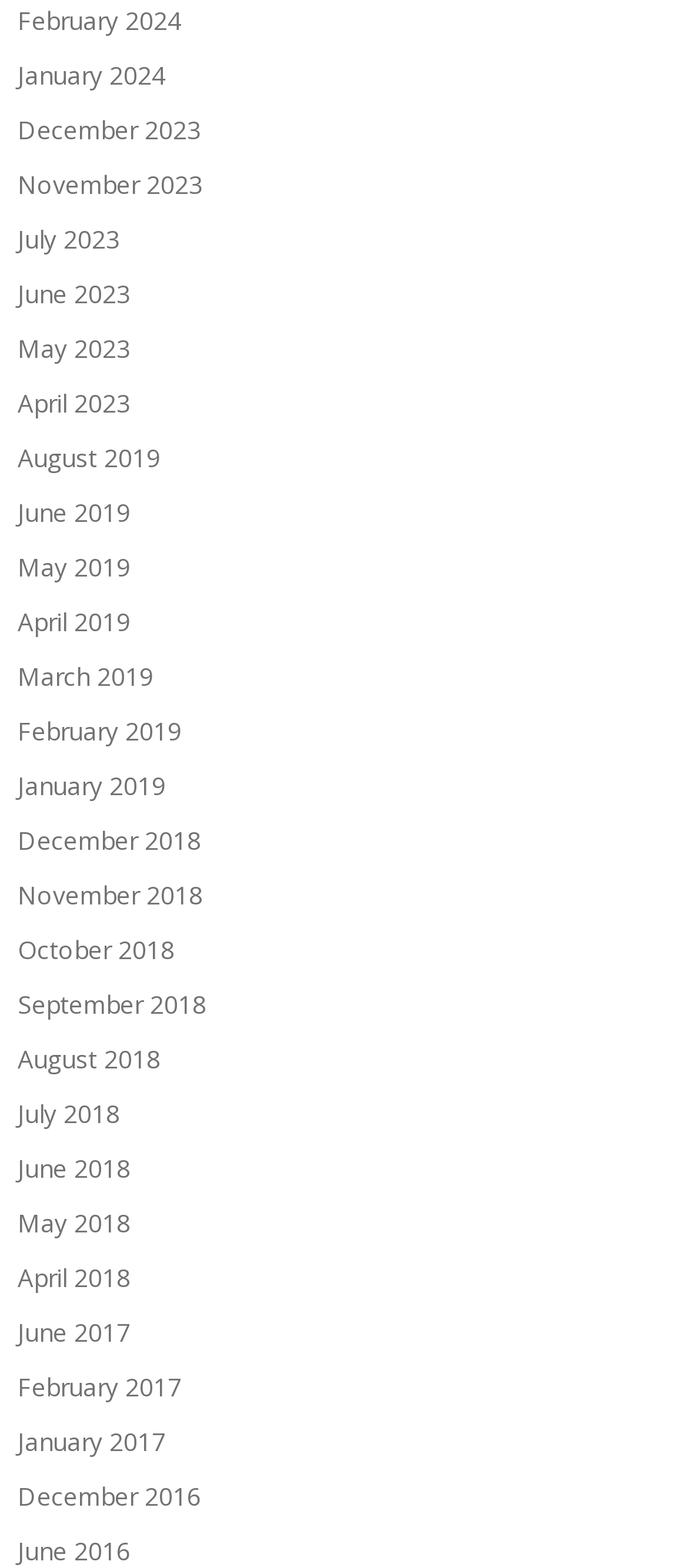Identify the bounding box coordinates of the section that should be clicked to achieve the task described: "Go to the 'Home' page".

None